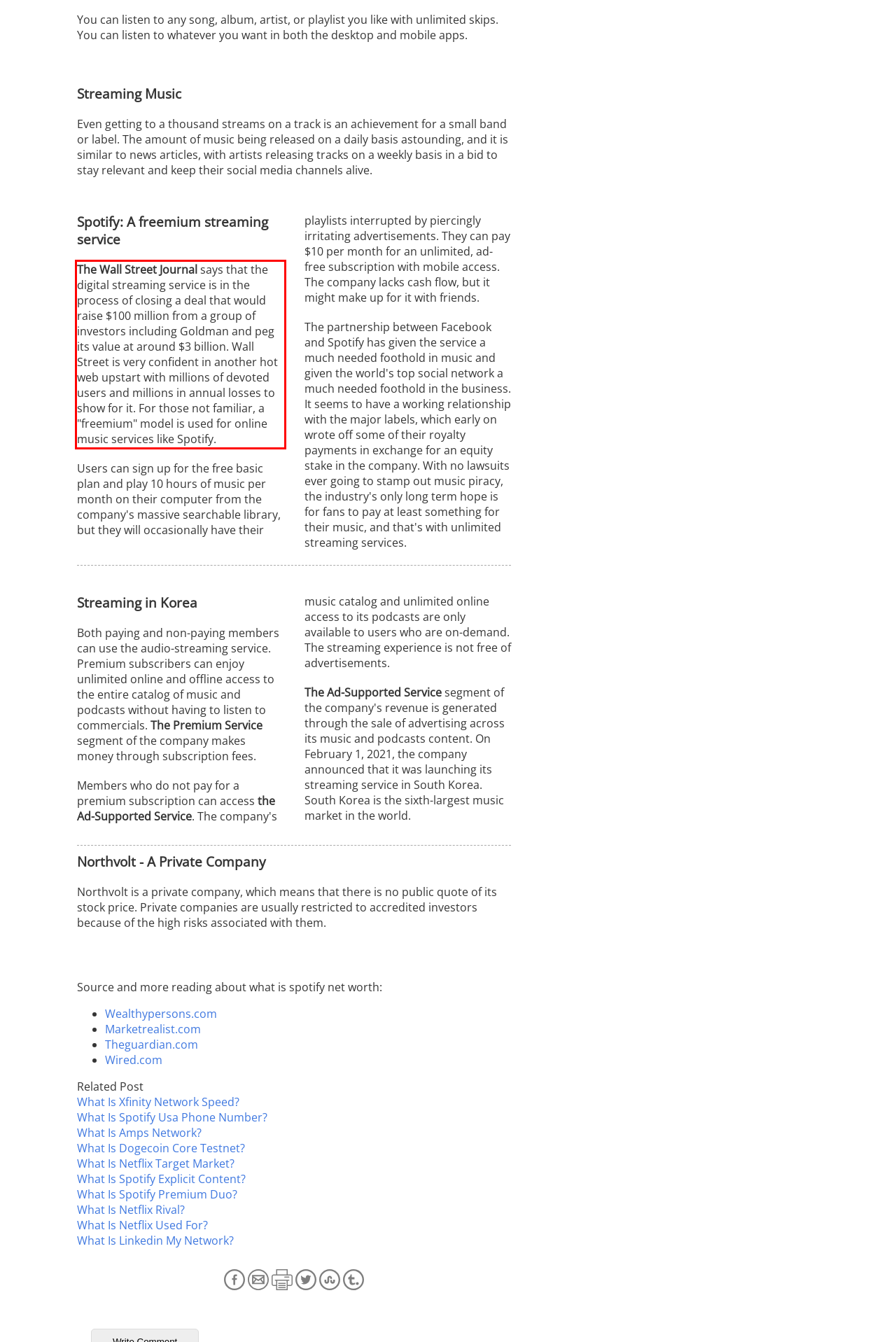Look at the provided screenshot of the webpage and perform OCR on the text within the red bounding box.

The Wall Street Journal says that the digital streaming service is in the process of closing a deal that would raise $100 million from a group of investors including Goldman and peg its value at around $3 billion. Wall Street is very confident in another hot web upstart with millions of devoted users and millions in annual losses to show for it. For those not familiar, a "freemium" model is used for online music services like Spotify.